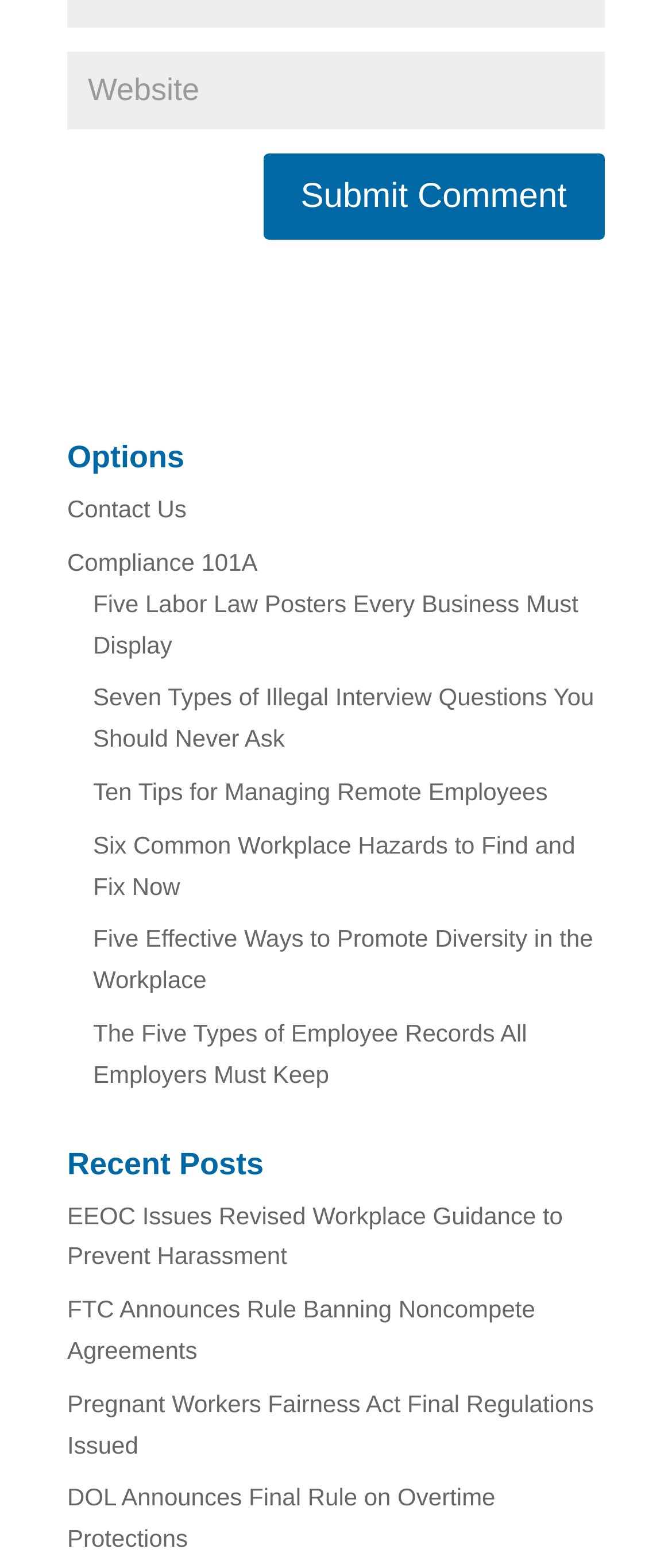Find the bounding box coordinates for the area you need to click to carry out the instruction: "read about compliance 101A". The coordinates should be four float numbers between 0 and 1, indicated as [left, top, right, bottom].

[0.1, 0.35, 0.383, 0.367]